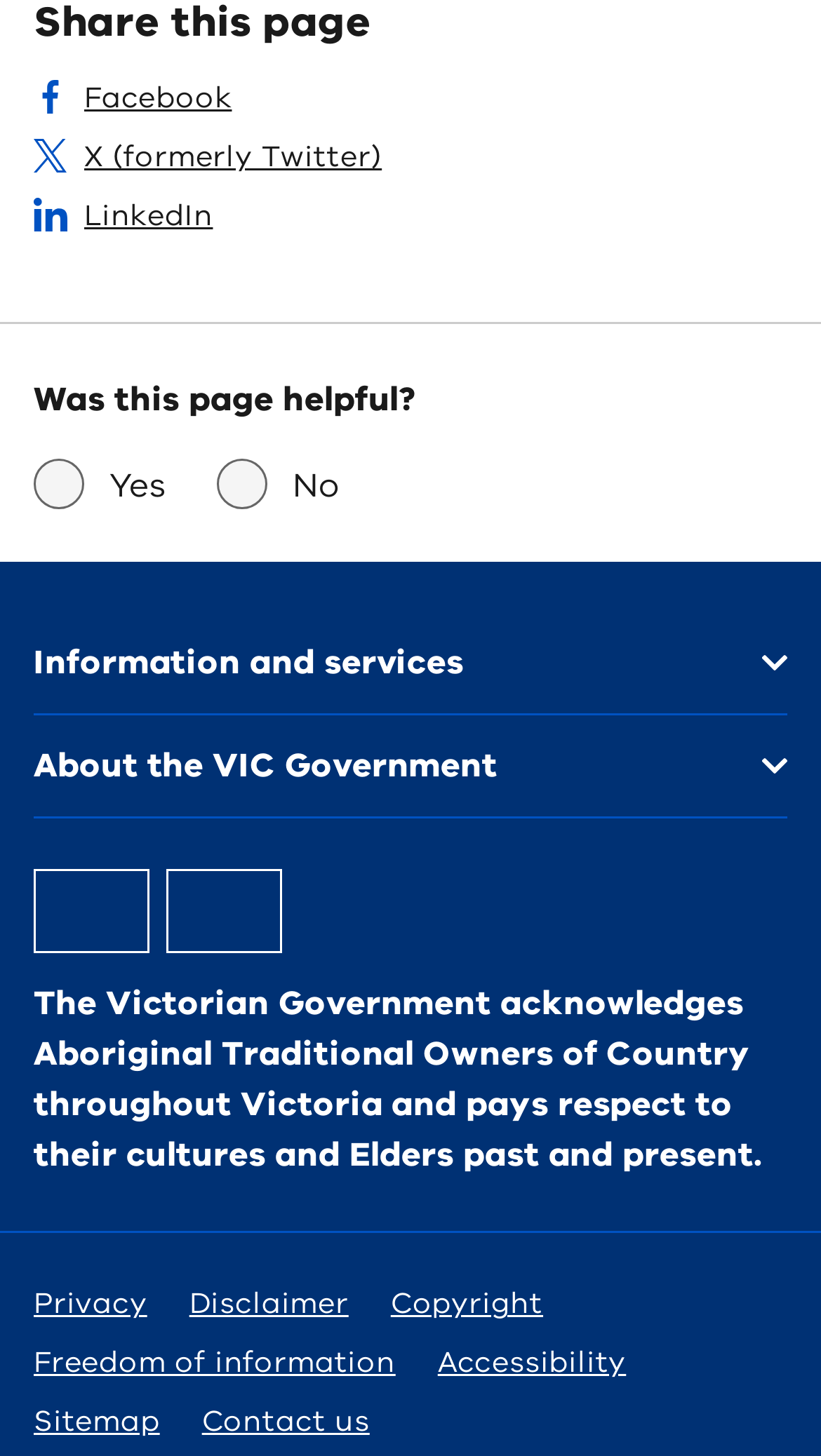What is the text of the first sharing option?
Answer with a single word or phrase by referring to the visual content.

Share this page on Facebook